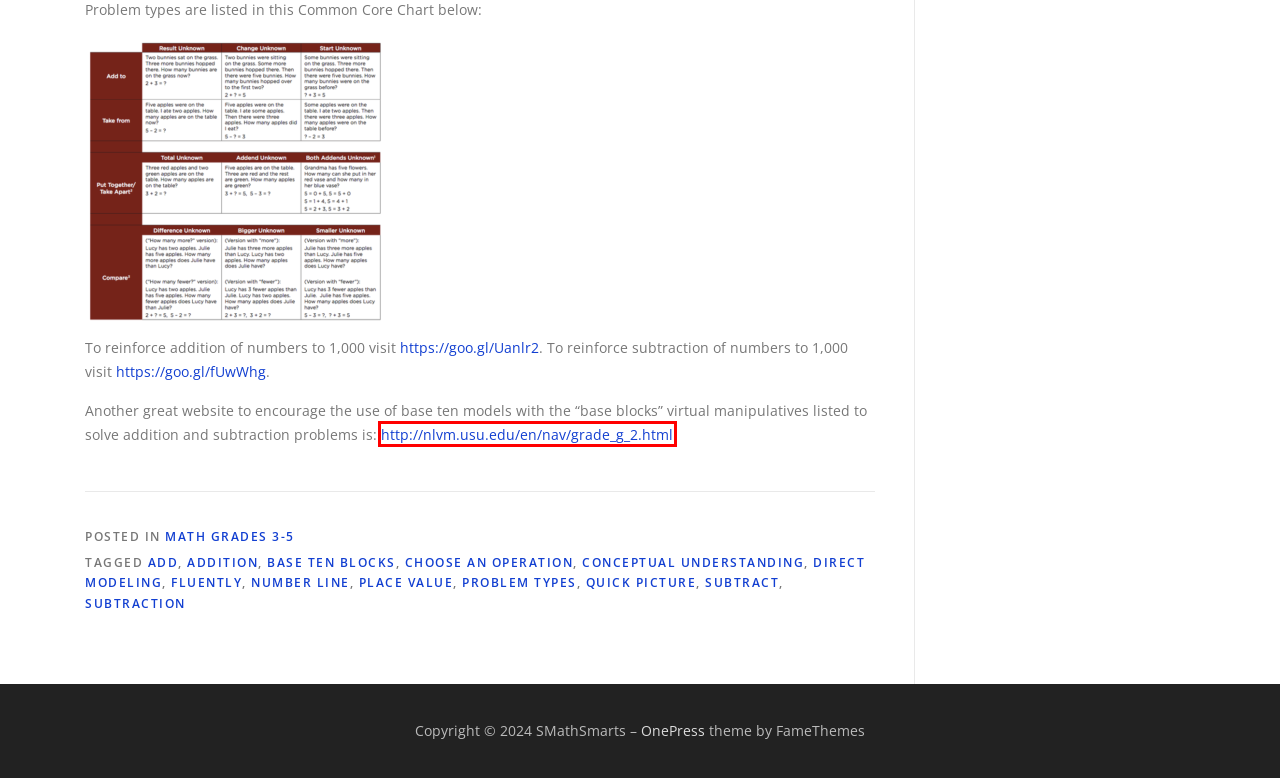Examine the screenshot of a webpage with a red bounding box around a specific UI element. Identify which webpage description best matches the new webpage that appears after clicking the element in the red bounding box. Here are the candidates:
A. conceptual understanding – SMathSmarts
B. place value – SMathSmarts
C. addition – SMathSmarts
D. Free One Page WordPress Theme 2024 - OnePress
E. quick picture – SMathSmarts
F. problem types – SMathSmarts
G. NLVM 3 - 5 Manipulatives
H. subtract – SMathSmarts

G